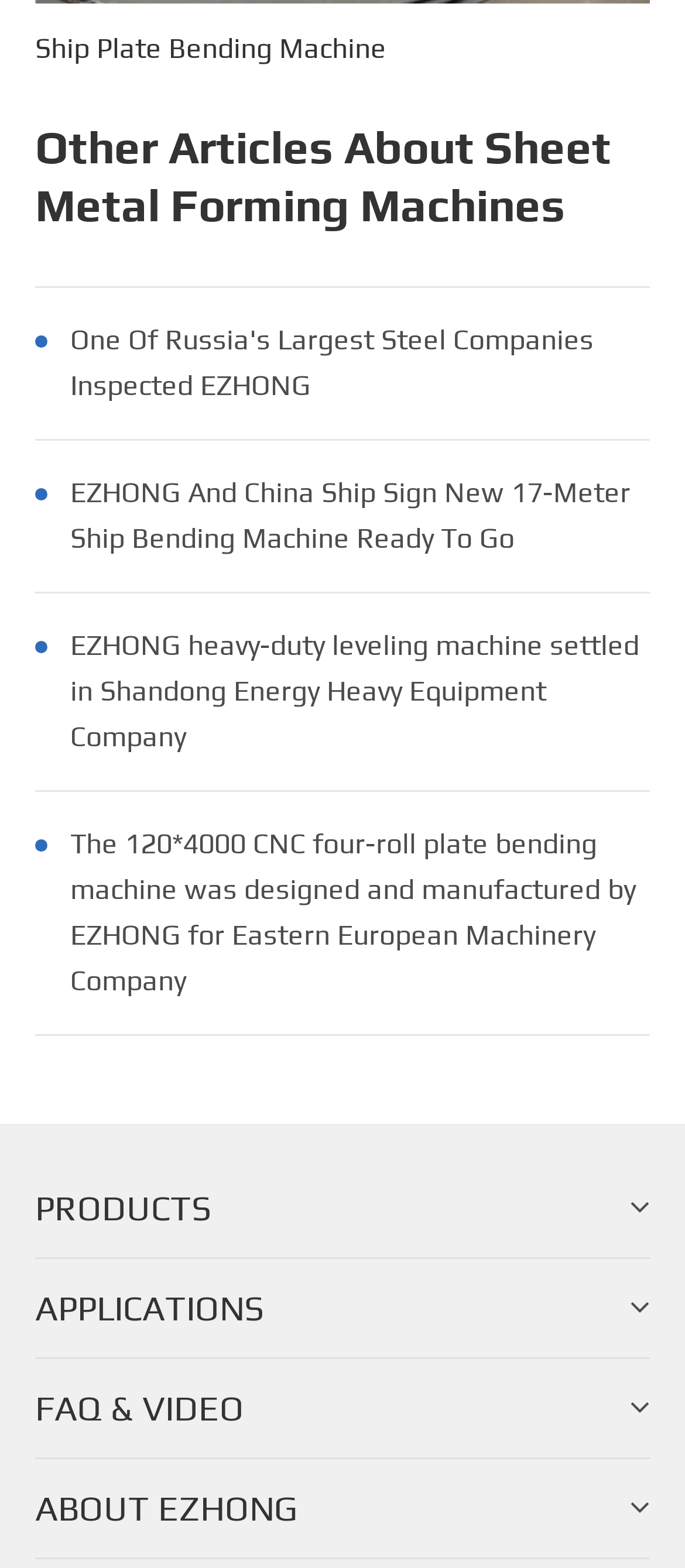Determine the bounding box coordinates for the HTML element mentioned in the following description: "Ship Plate Bending Machine". The coordinates should be a list of four floats ranging from 0 to 1, represented as [left, top, right, bottom].

[0.051, 0.019, 0.949, 0.043]